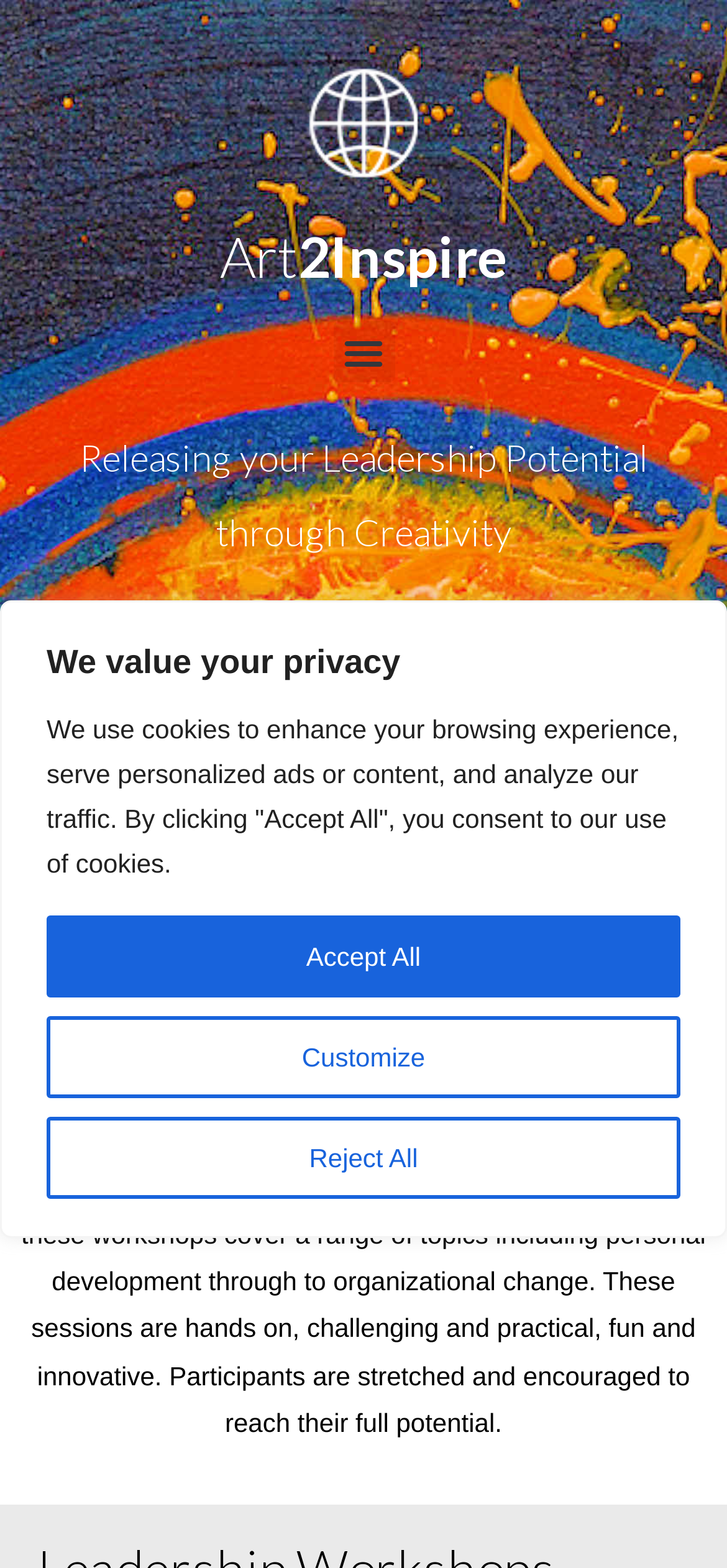Using the format (top-left x, top-left y, bottom-right x, bottom-right y), and given the element description, identify the bounding box coordinates within the screenshot: Menu

[0.458, 0.205, 0.542, 0.244]